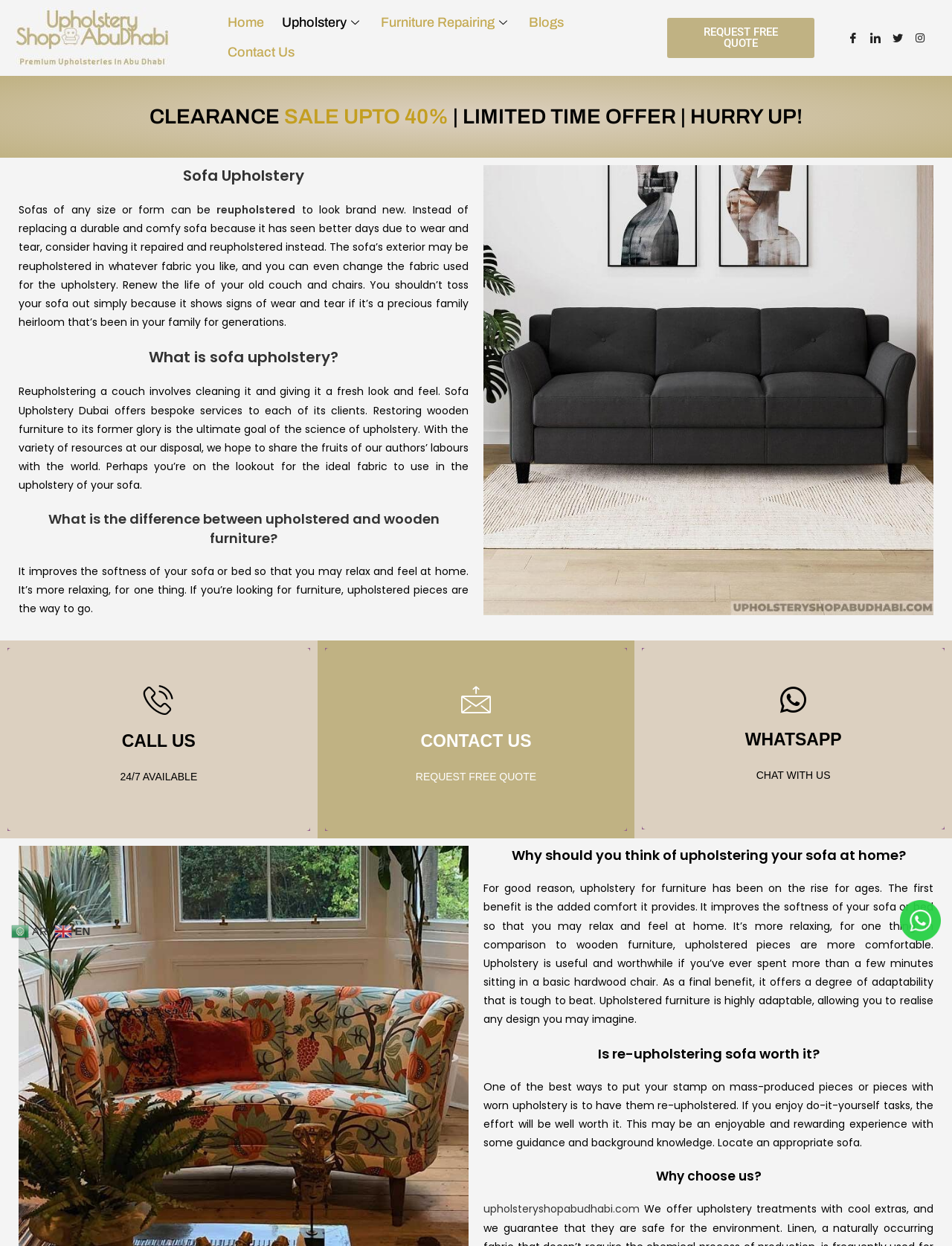Can you give a detailed response to the following question using the information from the image? What is the difference between upholstered and wooden furniture?

According to the webpage, one of the main differences between upholstered and wooden furniture is the level of softness, with upholstered furniture being more comfortable and soft to sit on.